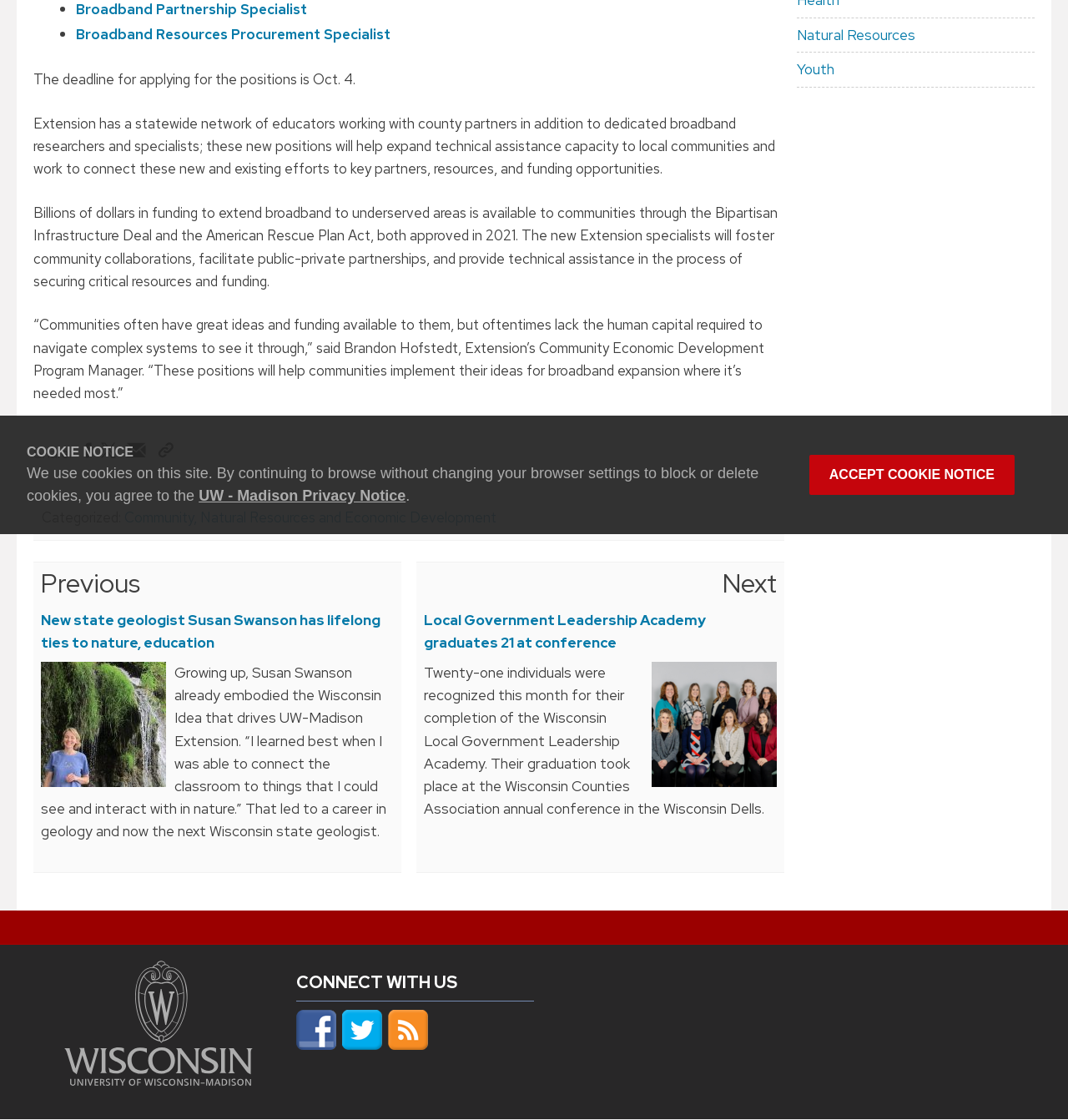Give the bounding box coordinates for the element described by: "Copy Link".

[0.146, 0.396, 0.164, 0.413]